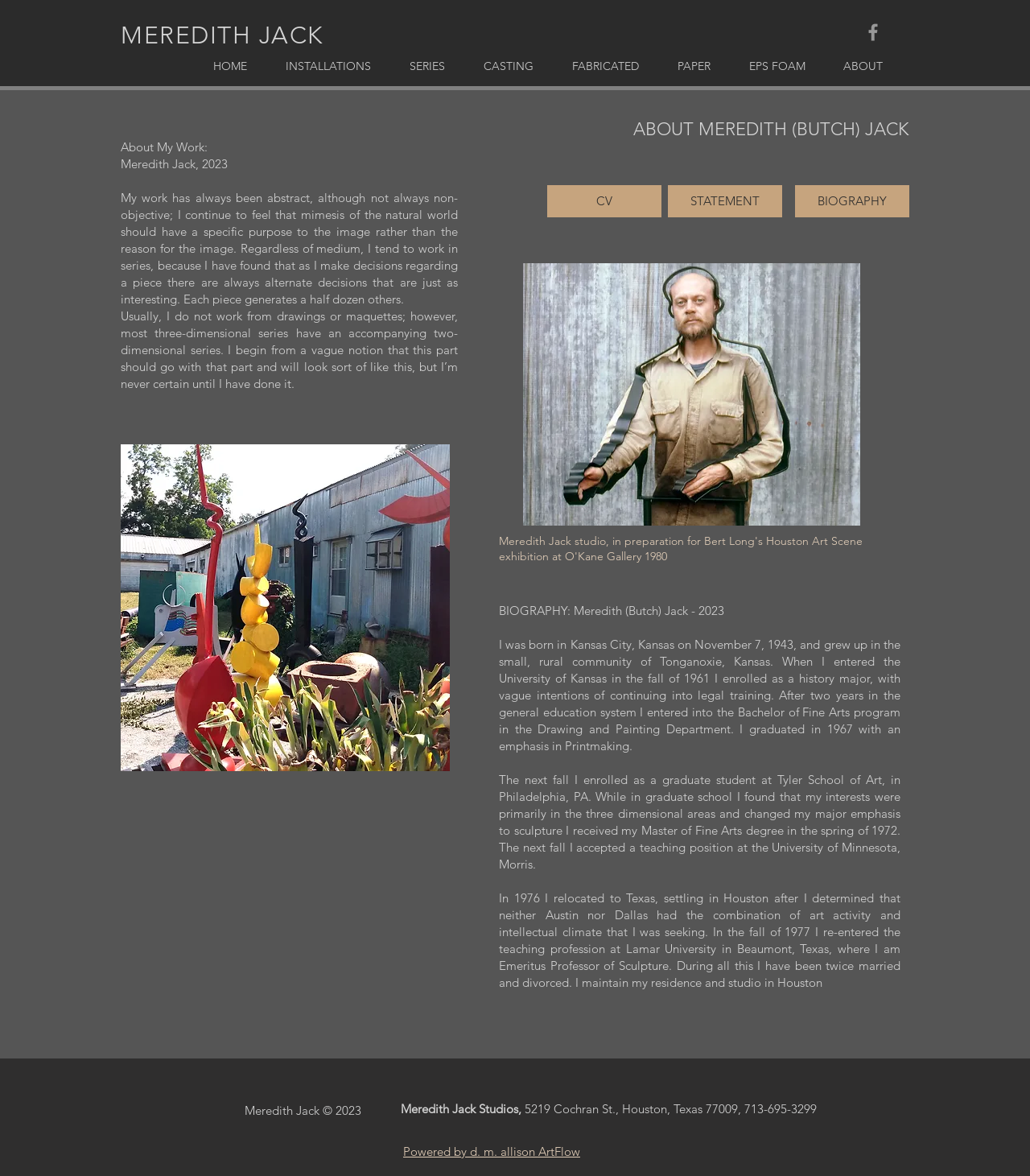What is the medium of the artwork shown in the image?
Offer a detailed and exhaustive answer to the question.

The image description 'Artscene portrait, Meredith Jack, steel, 67in x 25in x 32in, 1981' indicates that the medium of the artwork is steel.